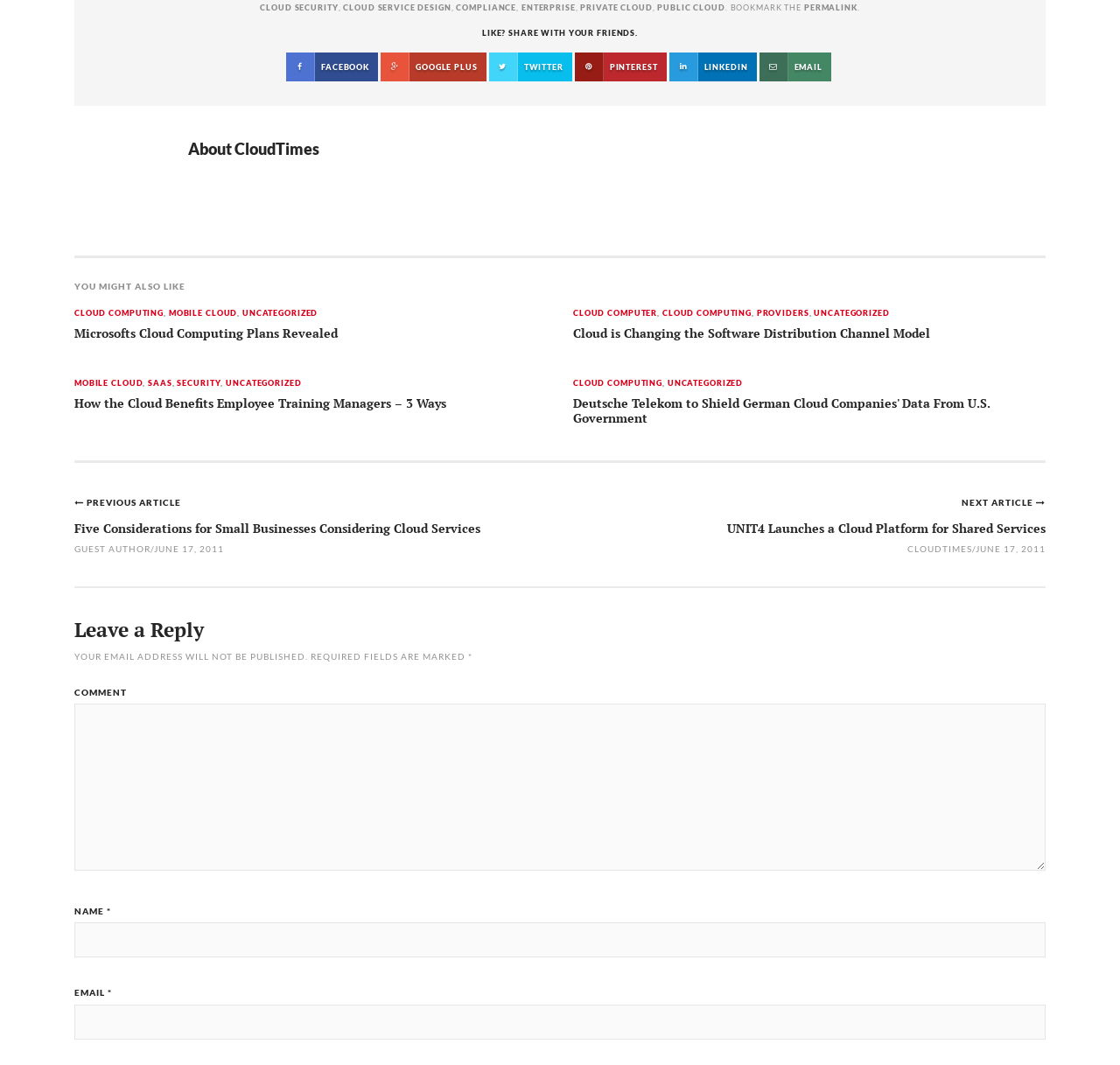What type of articles are featured on this webpage?
Refer to the image and offer an in-depth and detailed answer to the question.

The webpage features various articles related to cloud computing, including news, benefits, and considerations for small businesses, indicating that the webpage is focused on providing information and resources on cloud computing.